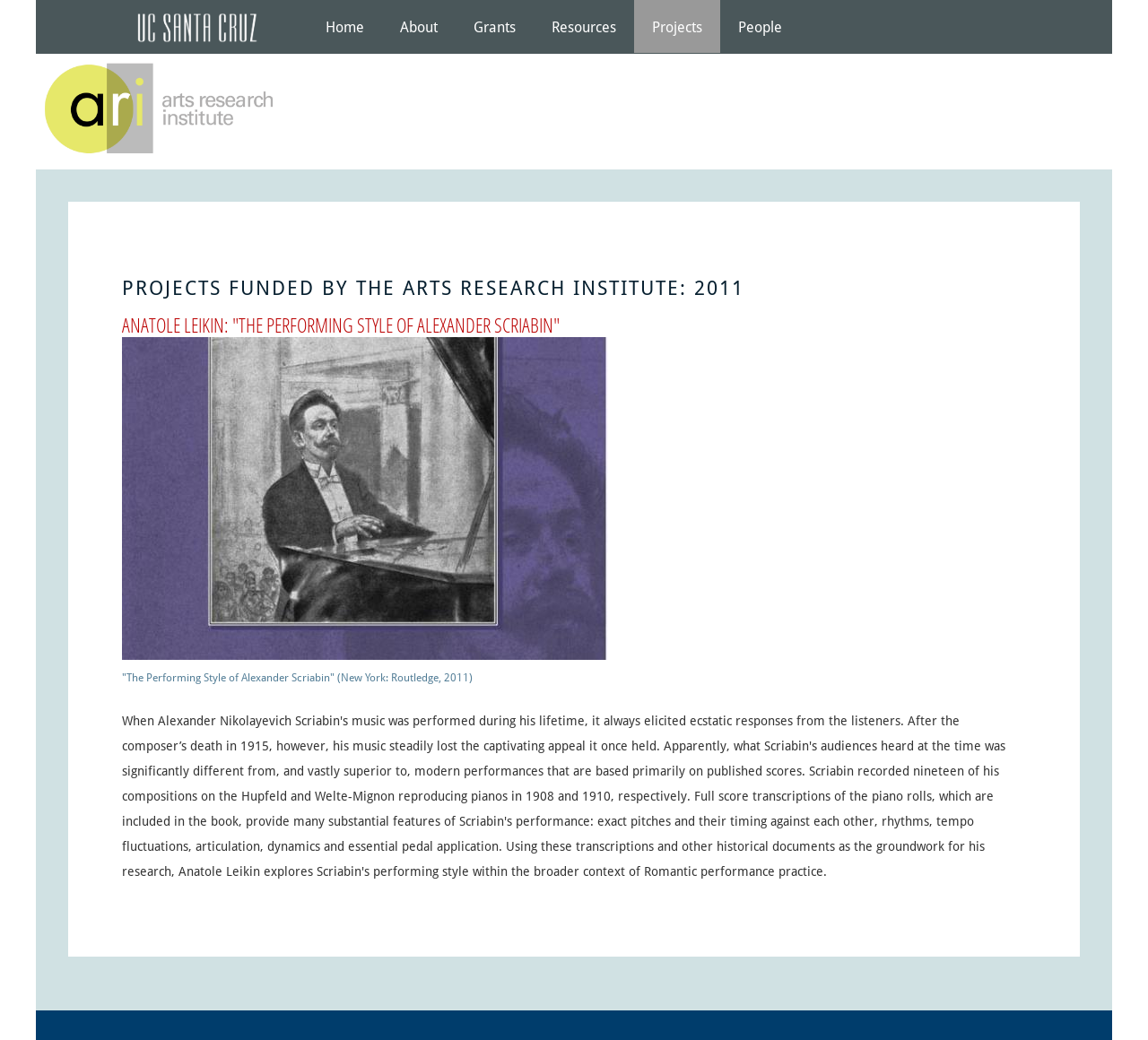What is the name of the institute funding projects?
Using the image, provide a detailed and thorough answer to the question.

Based on the webpage title 'Projects Funded by the Arts Research Institute: 2011', it is clear that the institute funding projects is the Arts Research Institute.